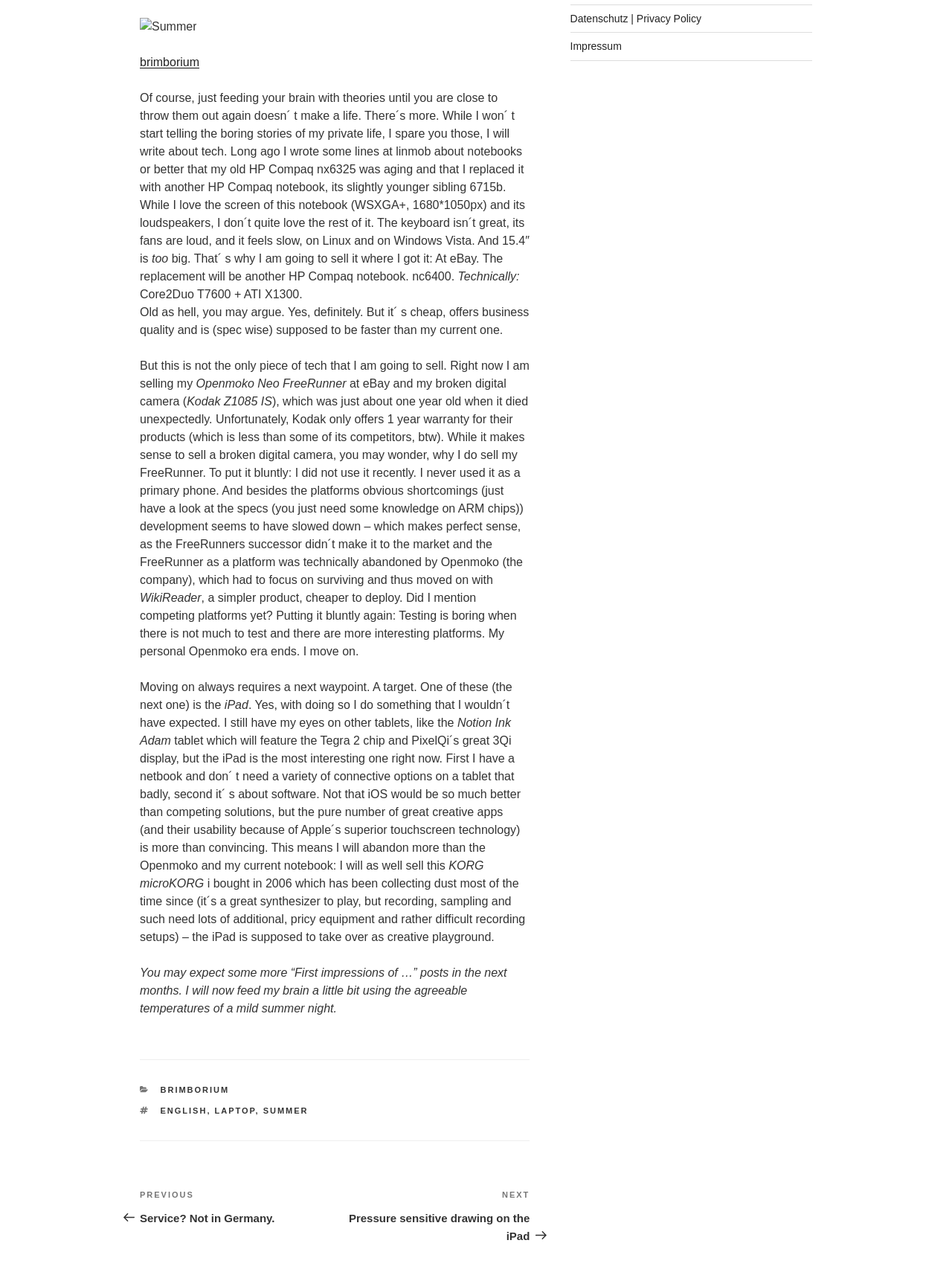Show the bounding box coordinates for the HTML element described as: "Datenschutz | Privacy Policy".

[0.599, 0.01, 0.737, 0.019]